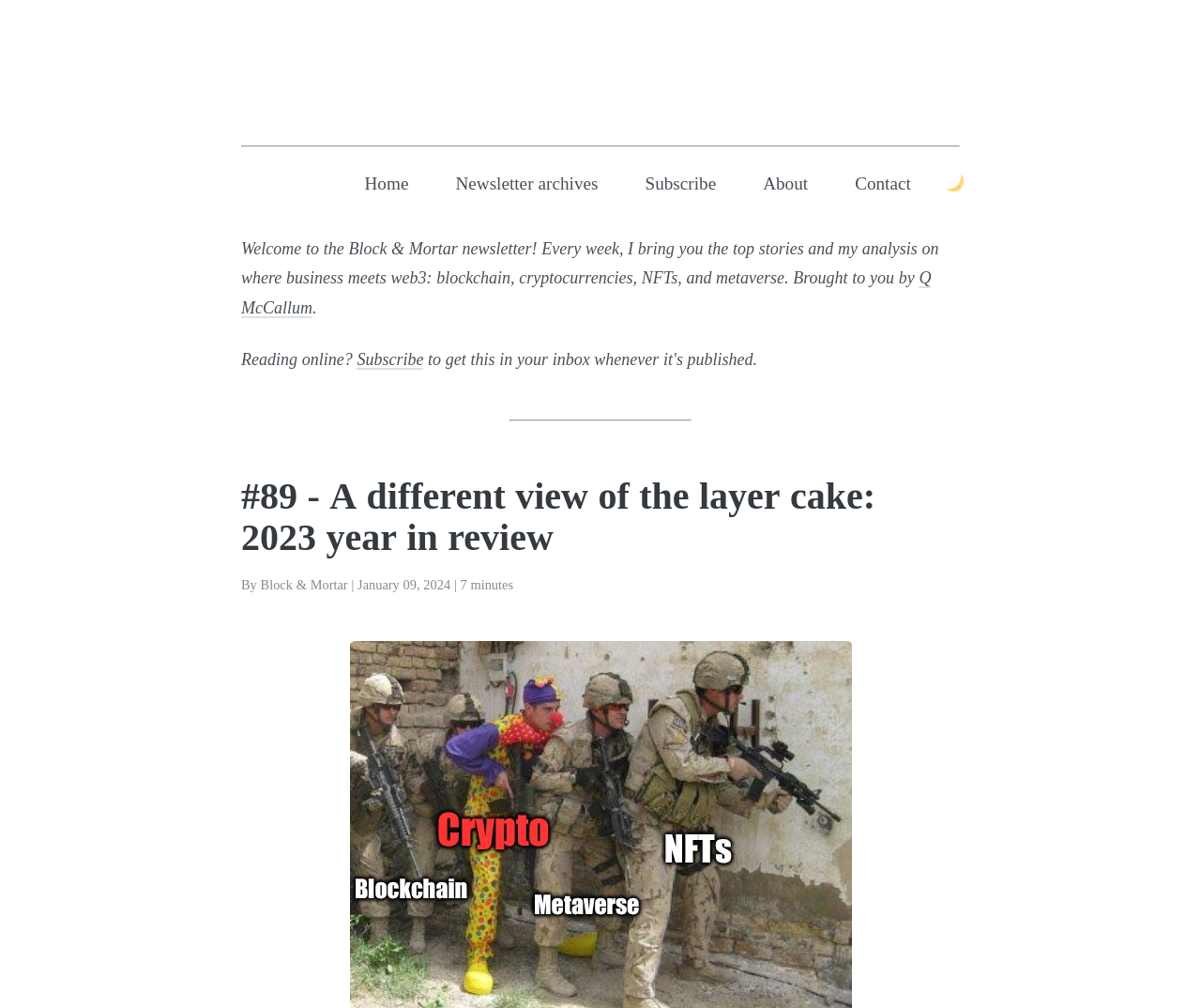Can you find and generate the webpage's heading?

#89 - A different view of the layer cake: 2023 year in review